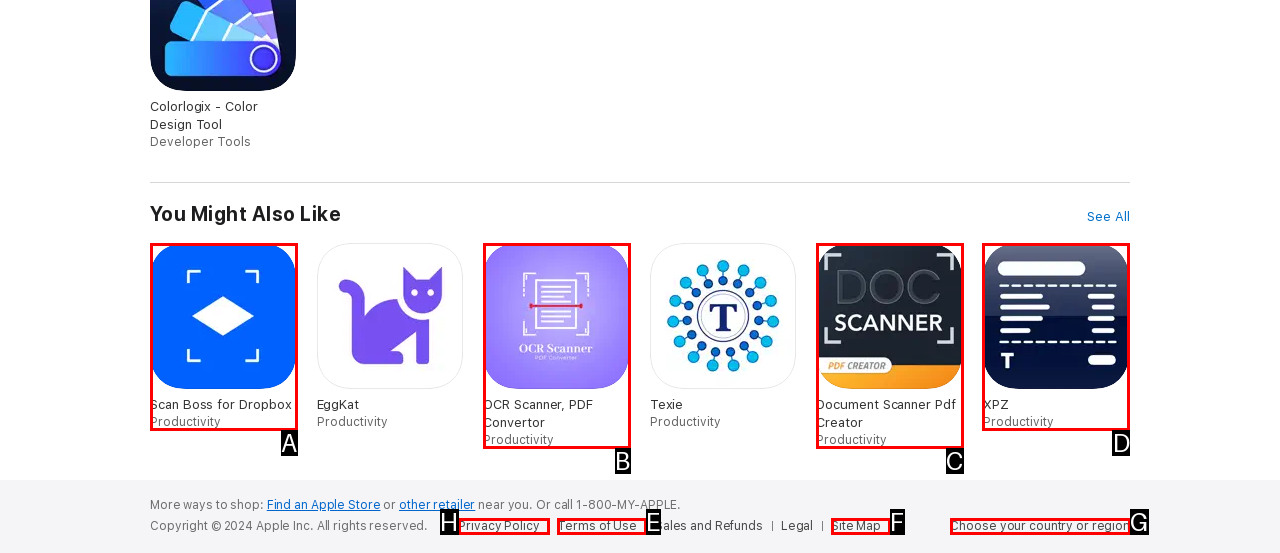Figure out which option to click to perform the following task: Browse the Categories section
Provide the letter of the correct option in your response.

None